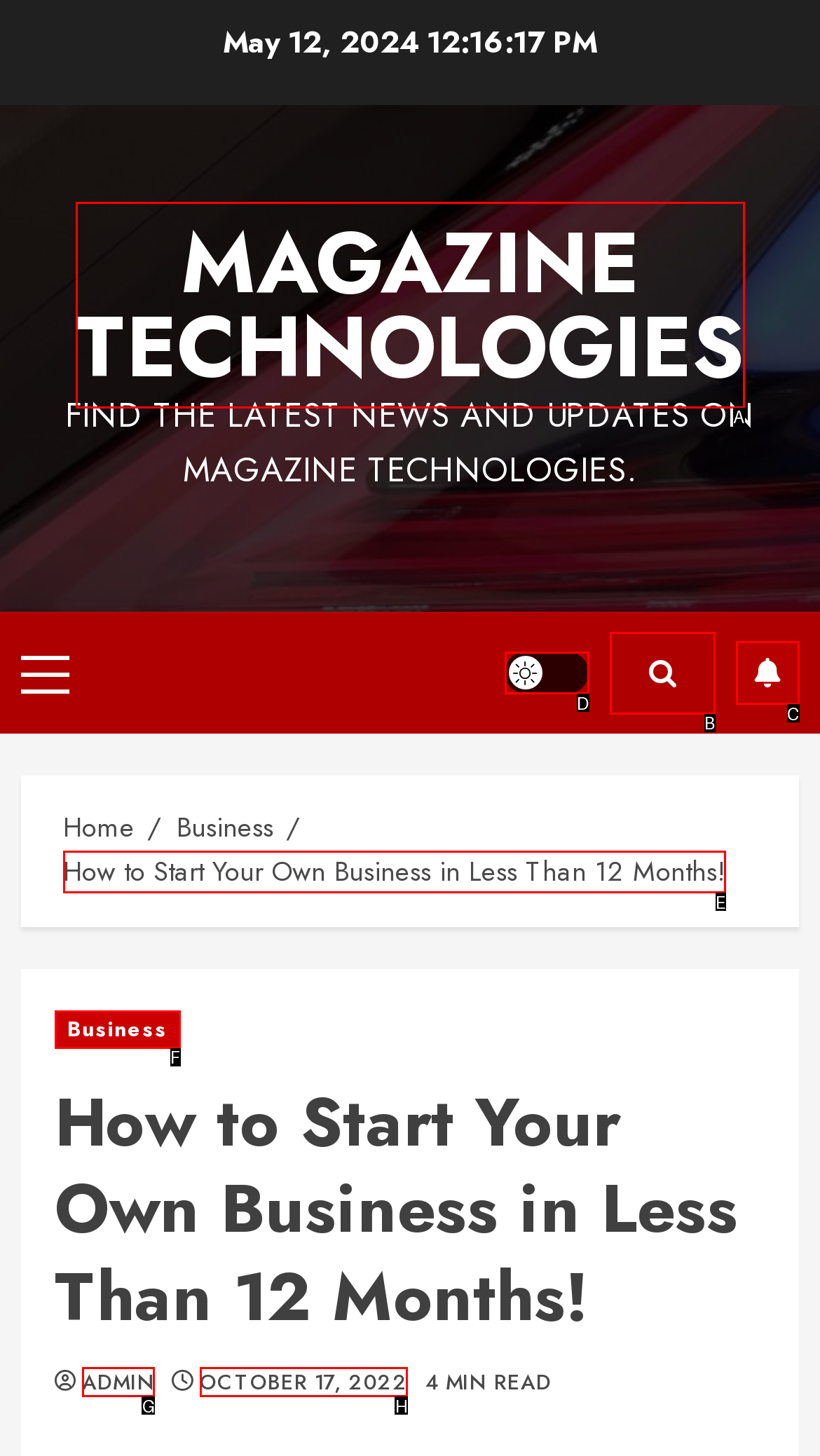From the choices provided, which HTML element best fits the description: Magazine Technologies? Answer with the appropriate letter.

A